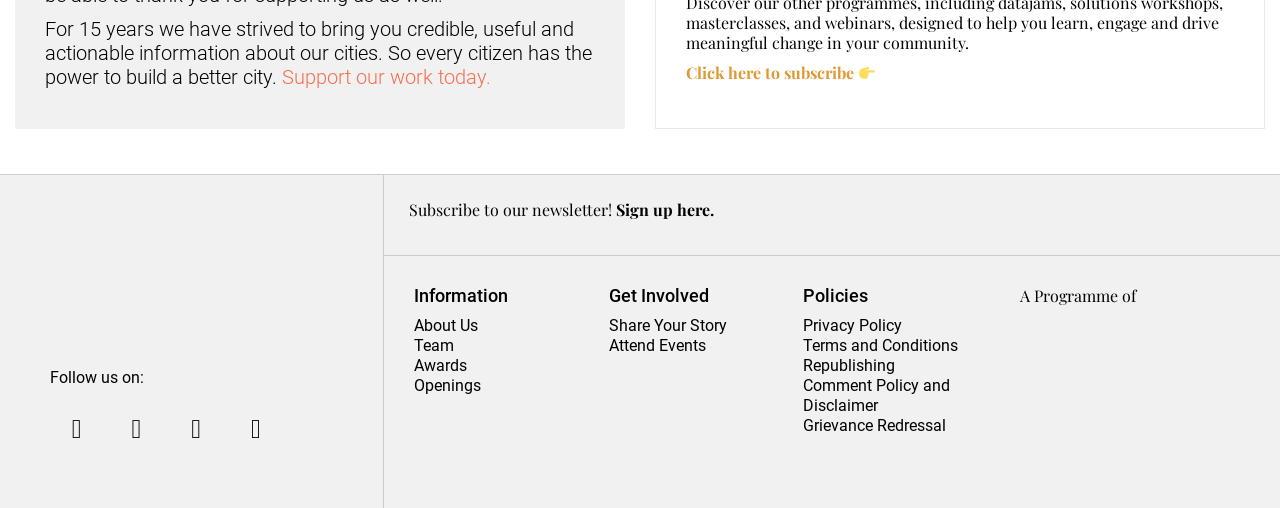Find the bounding box coordinates of the element to click in order to complete this instruction: "Support our work today". The bounding box coordinates must be four float numbers between 0 and 1, denoted as [left, top, right, bottom].

[0.22, 0.127, 0.384, 0.175]